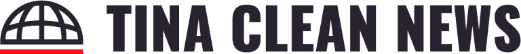Describe all the important aspects and details of the image.

This image features the logo of "Tina Clean News," a news platform that likely focuses on diverse topics ranging from current events to lifestyle, as suggested by its sleek and modern design. The logo includes a stylized globe, symbolizing global coverage and awareness, paired with bold typography that communicates authority and reliability. The color scheme, which incorporates dark lettering with a red strip, adds a dynamic touch, enhancing the visual appeal. This representation aligns with contemporary media branding, aiming to engage audiences with a clean and professional aesthetic.